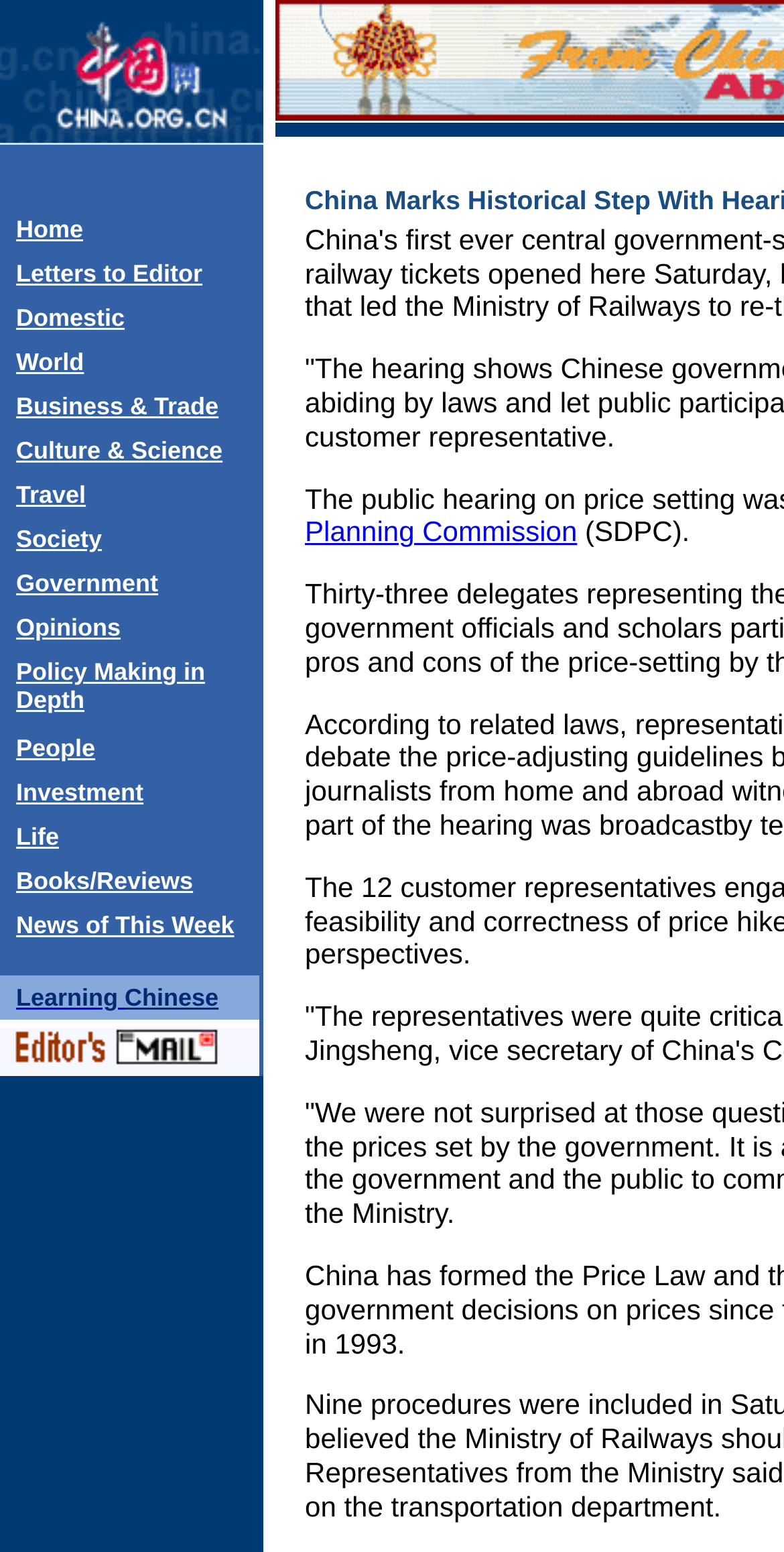How many subcategories are under 'Business & Trade'?
Please respond to the question with as much detail as possible.

By examining the webpage structure, I can see that 'Business & Trade' is a link, but it does not have any subcategories listed underneath it.